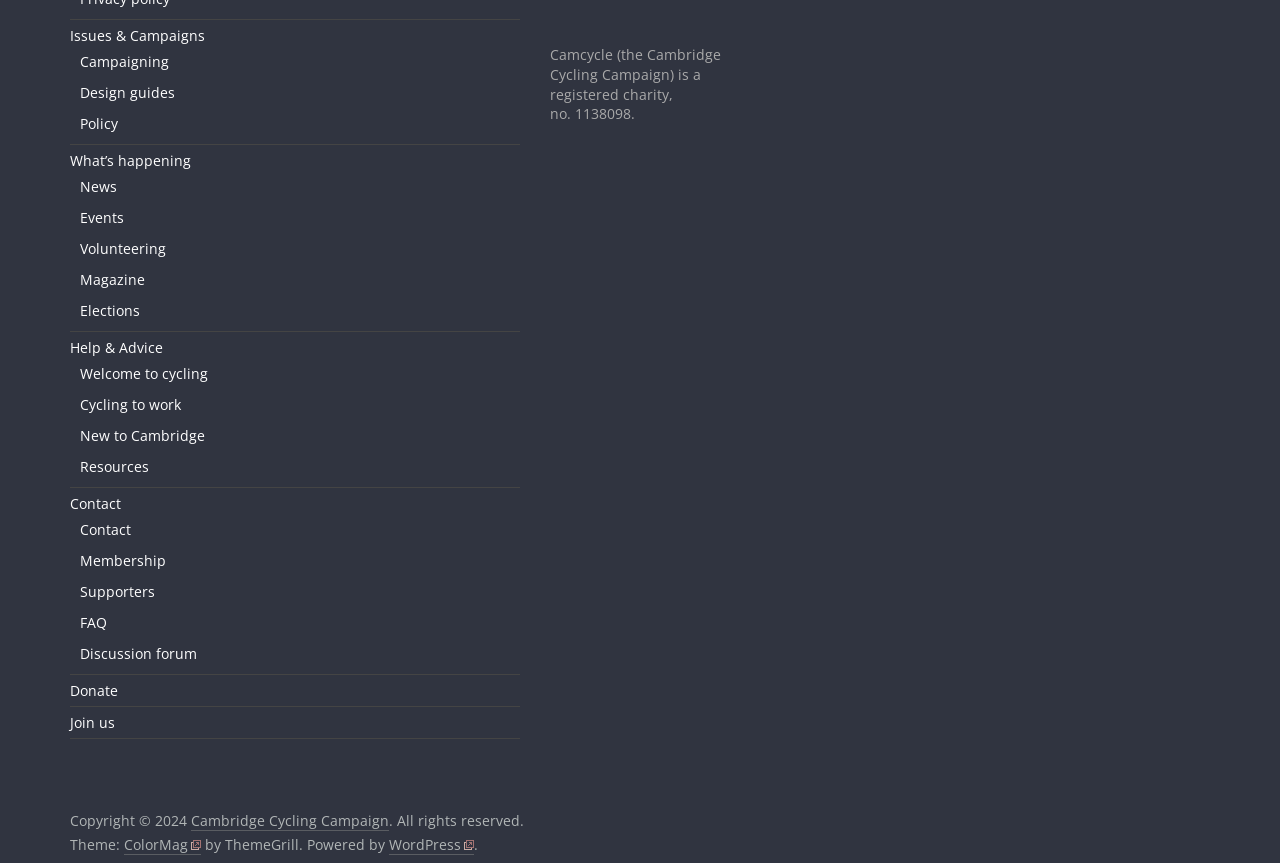What is the name of the charity?
Based on the image, give a concise answer in the form of a single word or short phrase.

Cambridge Cycling Campaign